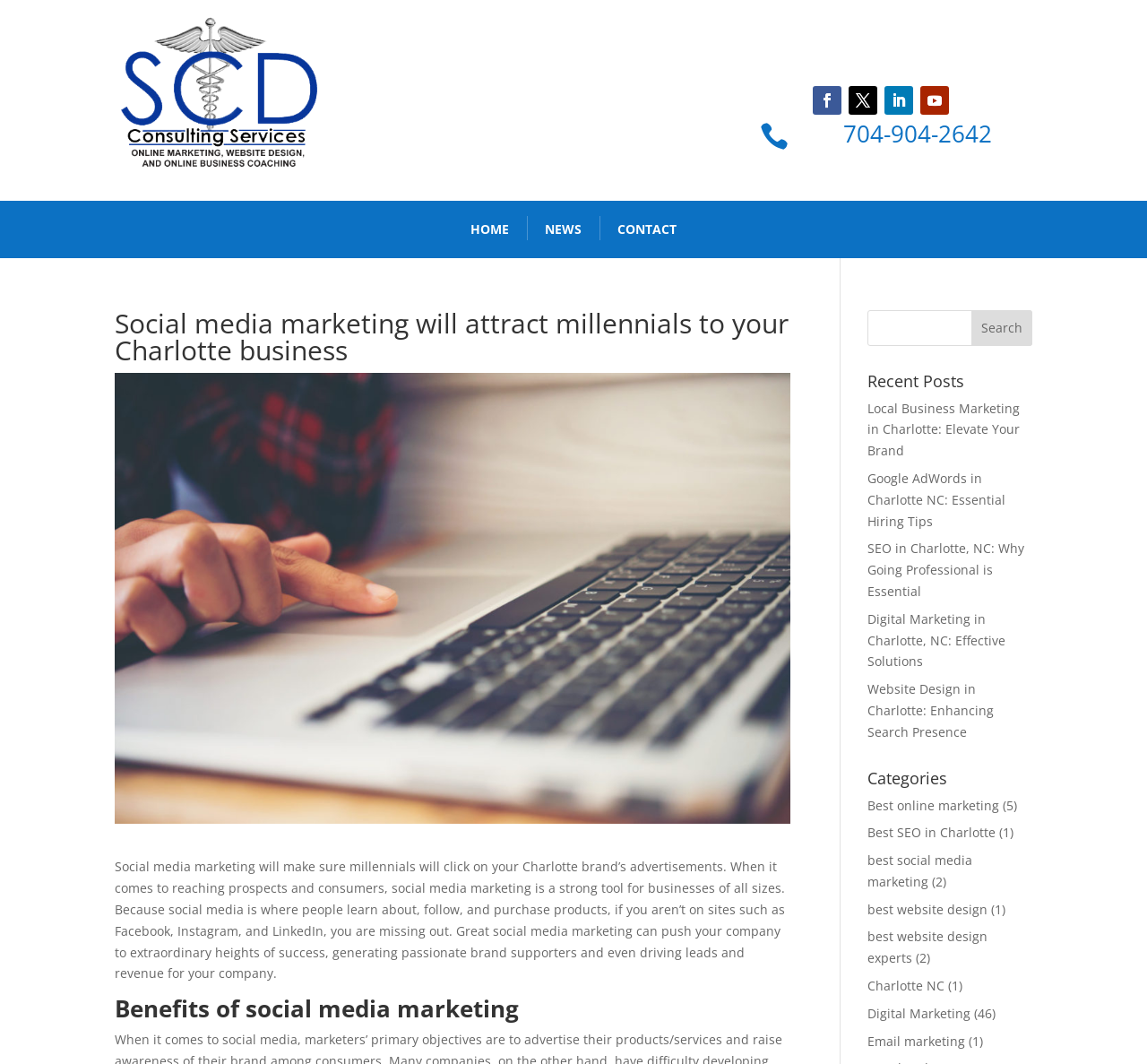What is the purpose of social media marketing?
Give a single word or phrase as your answer by examining the image.

To attract millennials